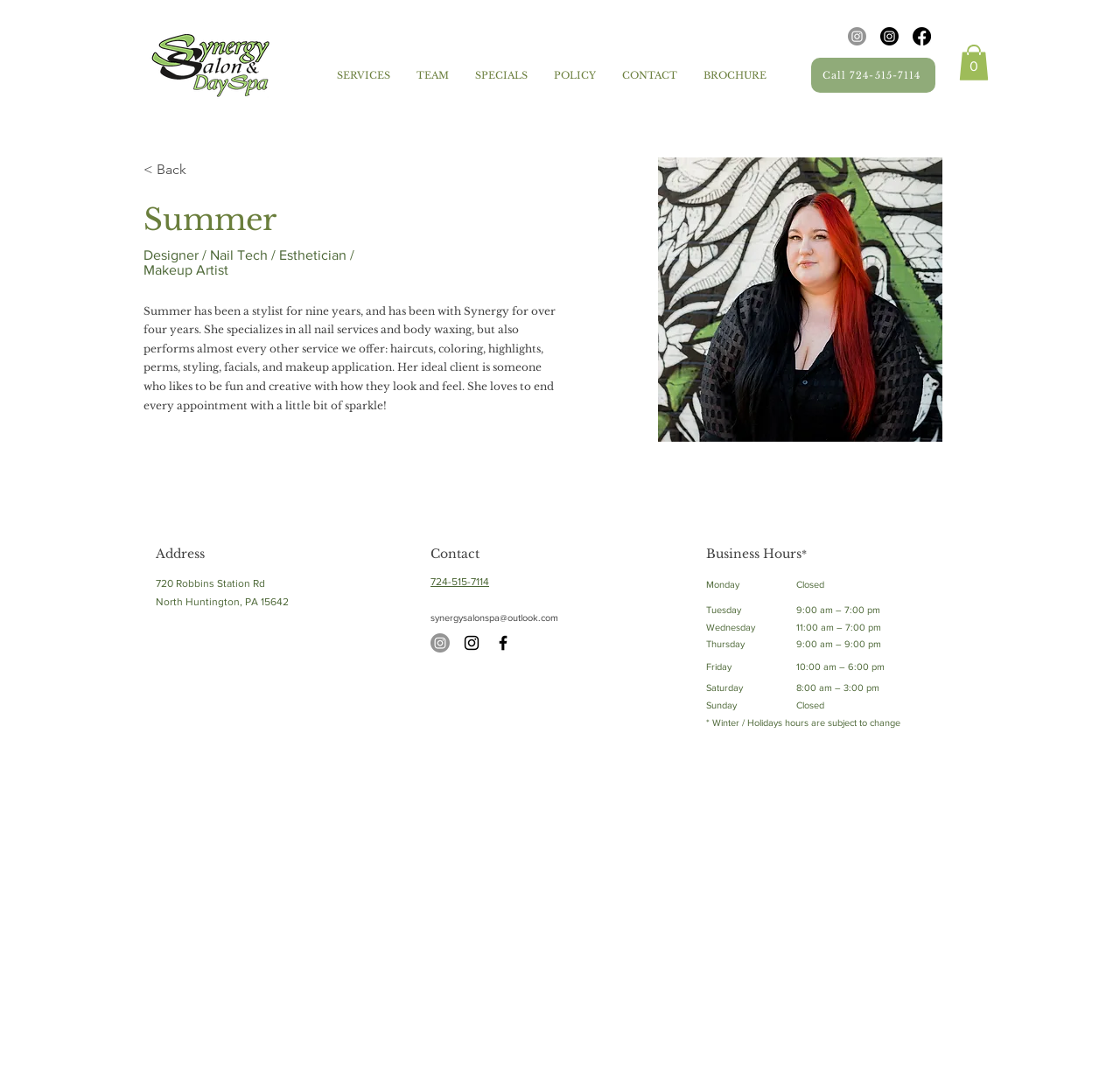Find the bounding box coordinates of the element I should click to carry out the following instruction: "Open the brochure".

[0.616, 0.05, 0.696, 0.091]